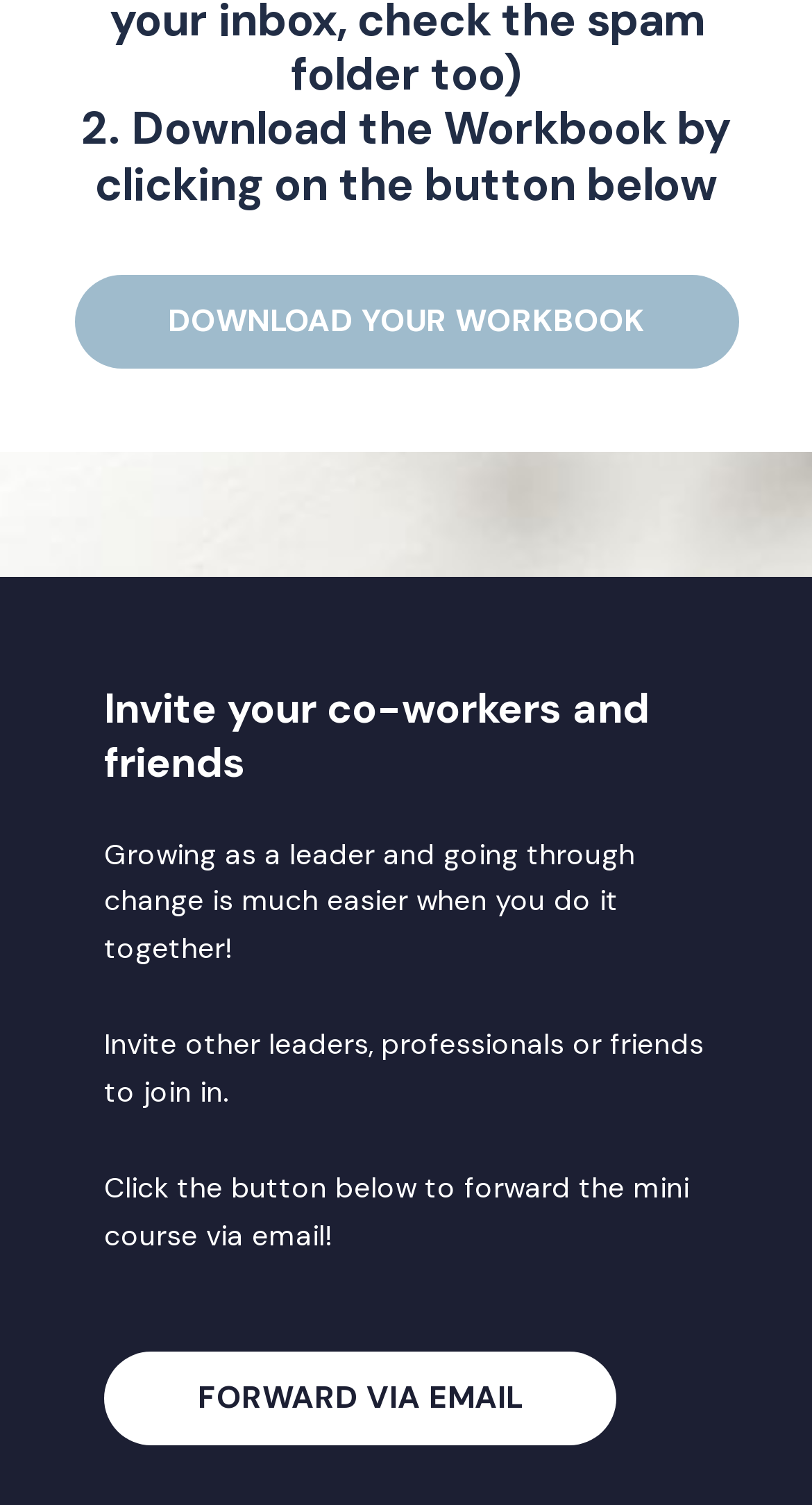What is the benefit of growing as a leader with others? Refer to the image and provide a one-word or short phrase answer.

Easier